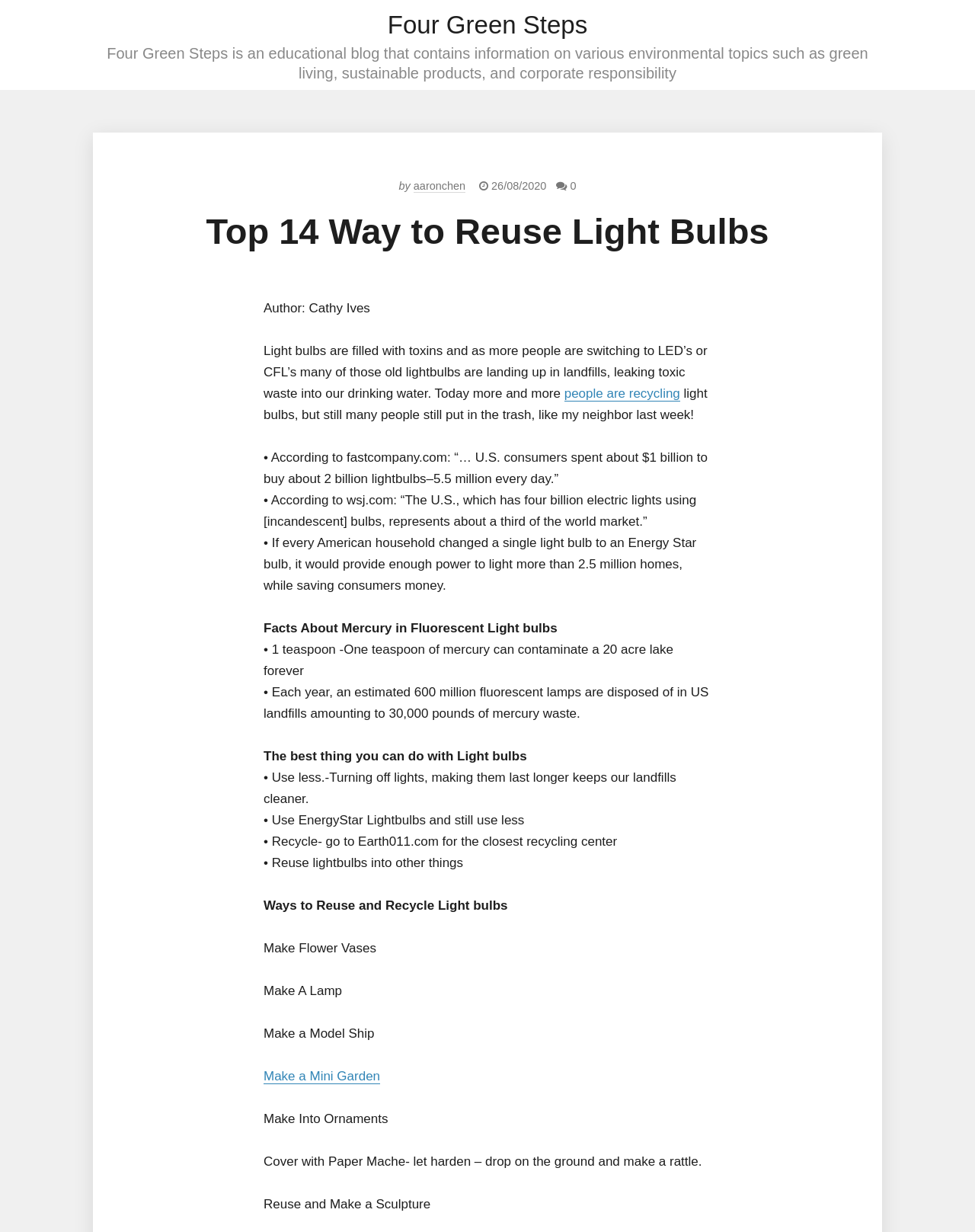Who is the author of this article?
Provide a detailed and extensive answer to the question.

The author's name is mentioned in the text 'Author: Cathy Ives' which is located below the header section of the webpage.